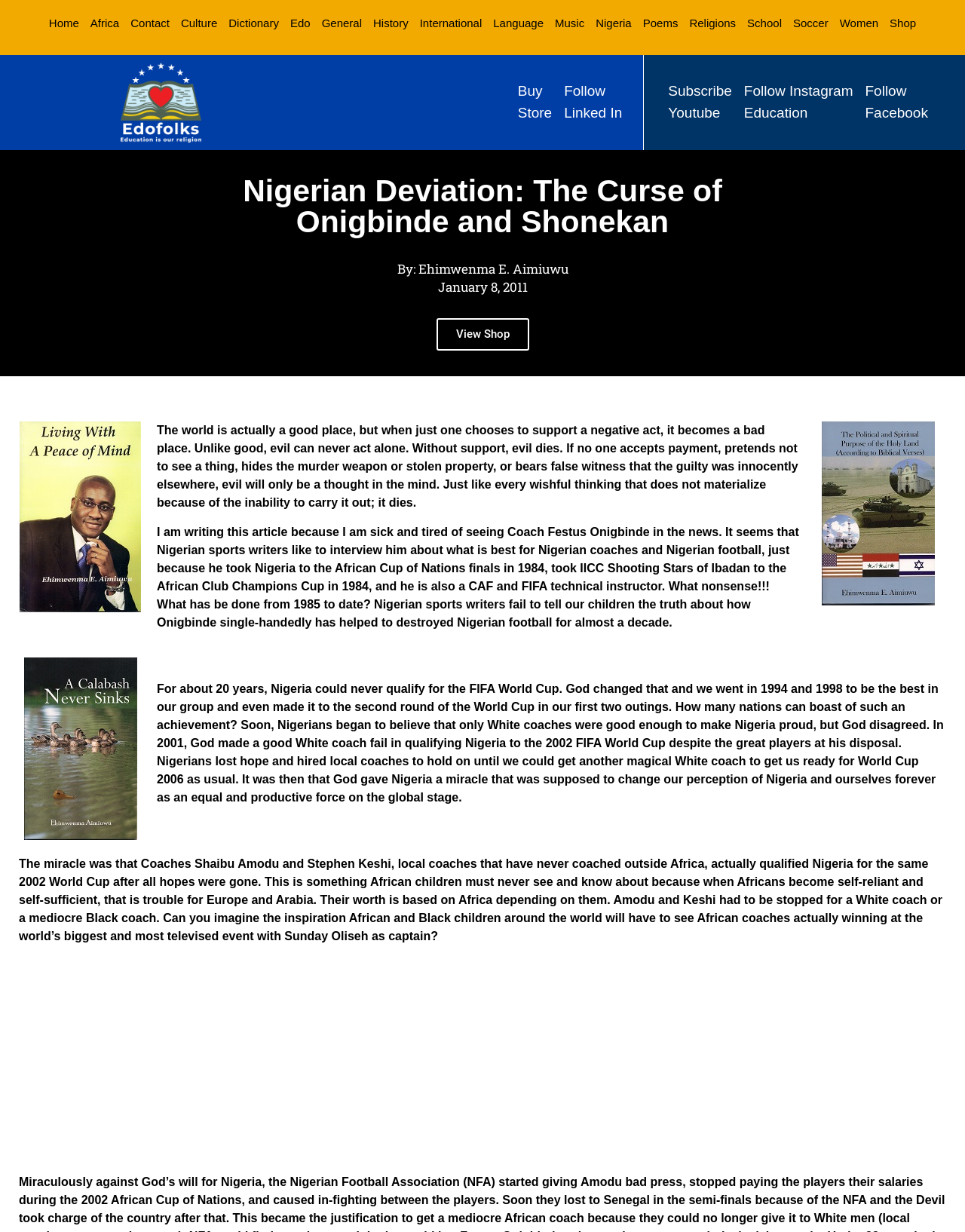What is the date of the article?
Provide a well-explained and detailed answer to the question.

The date is mentioned in the static text element with the OCR text 'January 8, 2011'.